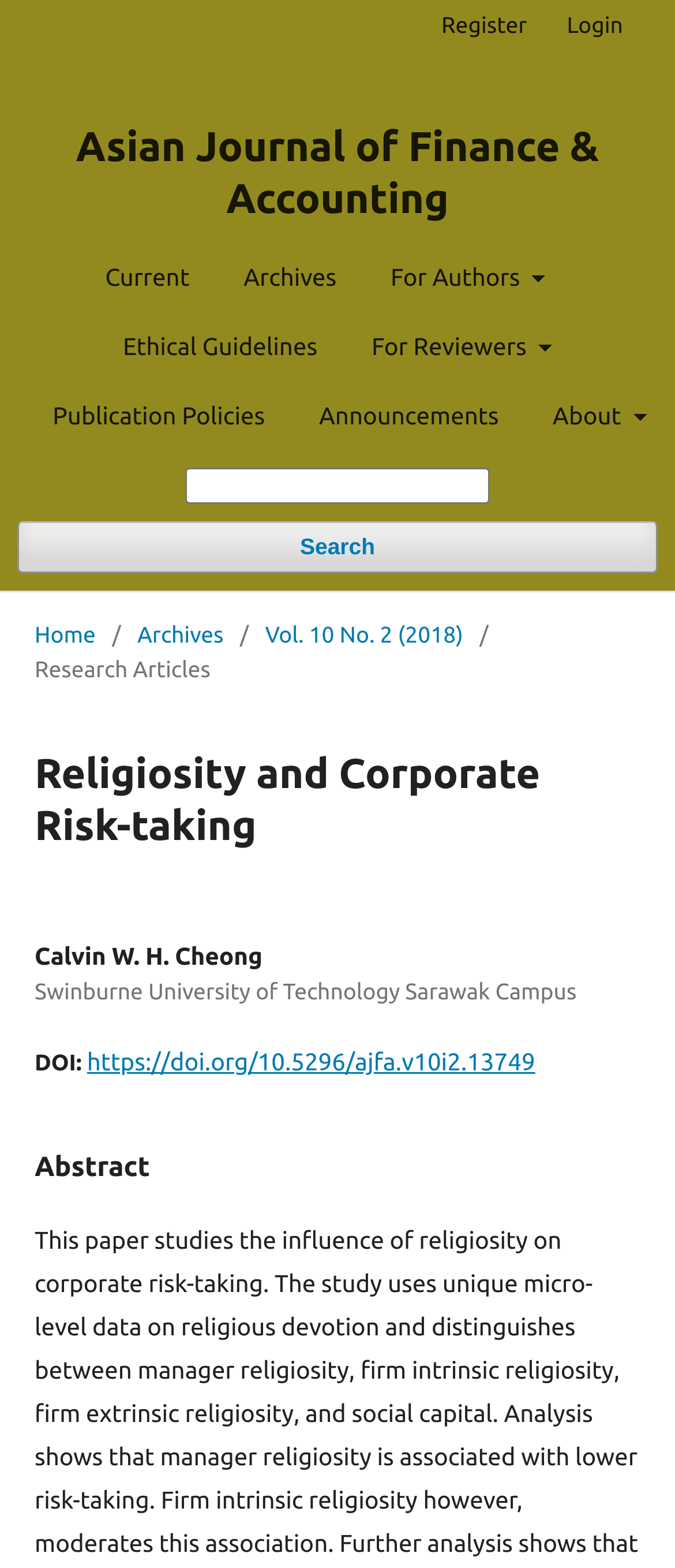Give a detailed account of the webpage.

The webpage is about a research article titled "Religiosity and Corporate Risk-taking" published in the Asian Journal of Finance & Accounting. 

At the top, there is a navigation menu with links to "Current", "Archives", "For Authors", "Ethical Guidelines", "For Reviewers", "Publication Policies", "Announcements", and "About". 

To the right of the navigation menu, there is a search bar with a textbox to input search queries and a search button. 

Below the navigation menu, there is another navigation menu with links to "Register" and "Login" on the right side. 

Further down, there is a breadcrumb navigation menu showing the current location, with links to "Home", "Archives", and "Vol. 10 No. 2 (2018)". 

The main content of the webpage is the research article, with the title "Religiosity and Corporate Risk-taking" in a large font. Below the title, there is information about the author, Calvin W. H. Cheong, and his affiliation, Swinburne University of Technology Sarawak Campus. 

The article also has a DOI (Digital Object Identifier) link and an abstract section.